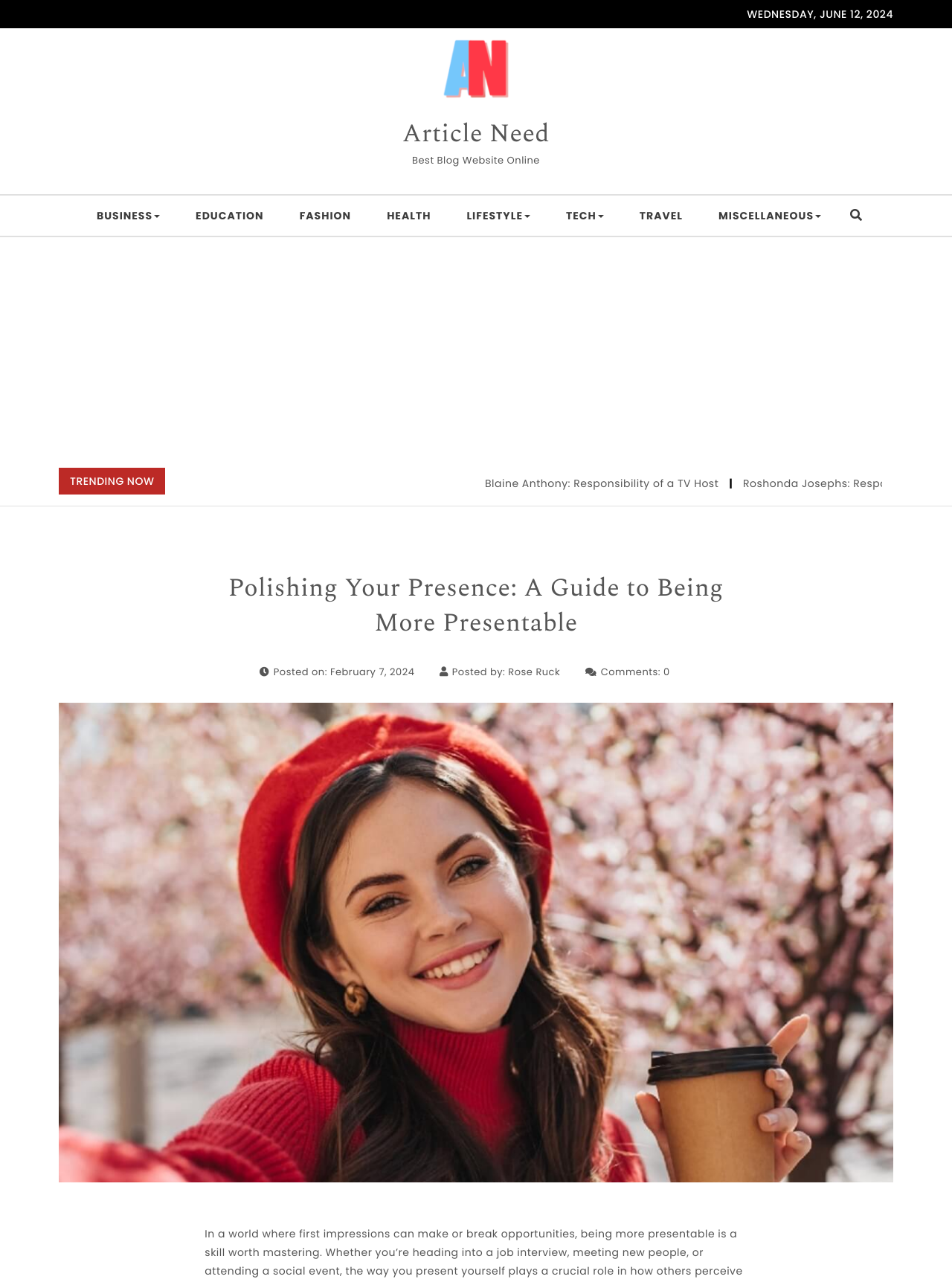Locate the bounding box coordinates of the item that should be clicked to fulfill the instruction: "Read the 'Blaine Anthony: Responsibility of a TV Host |' article".

[0.45, 0.37, 0.719, 0.383]